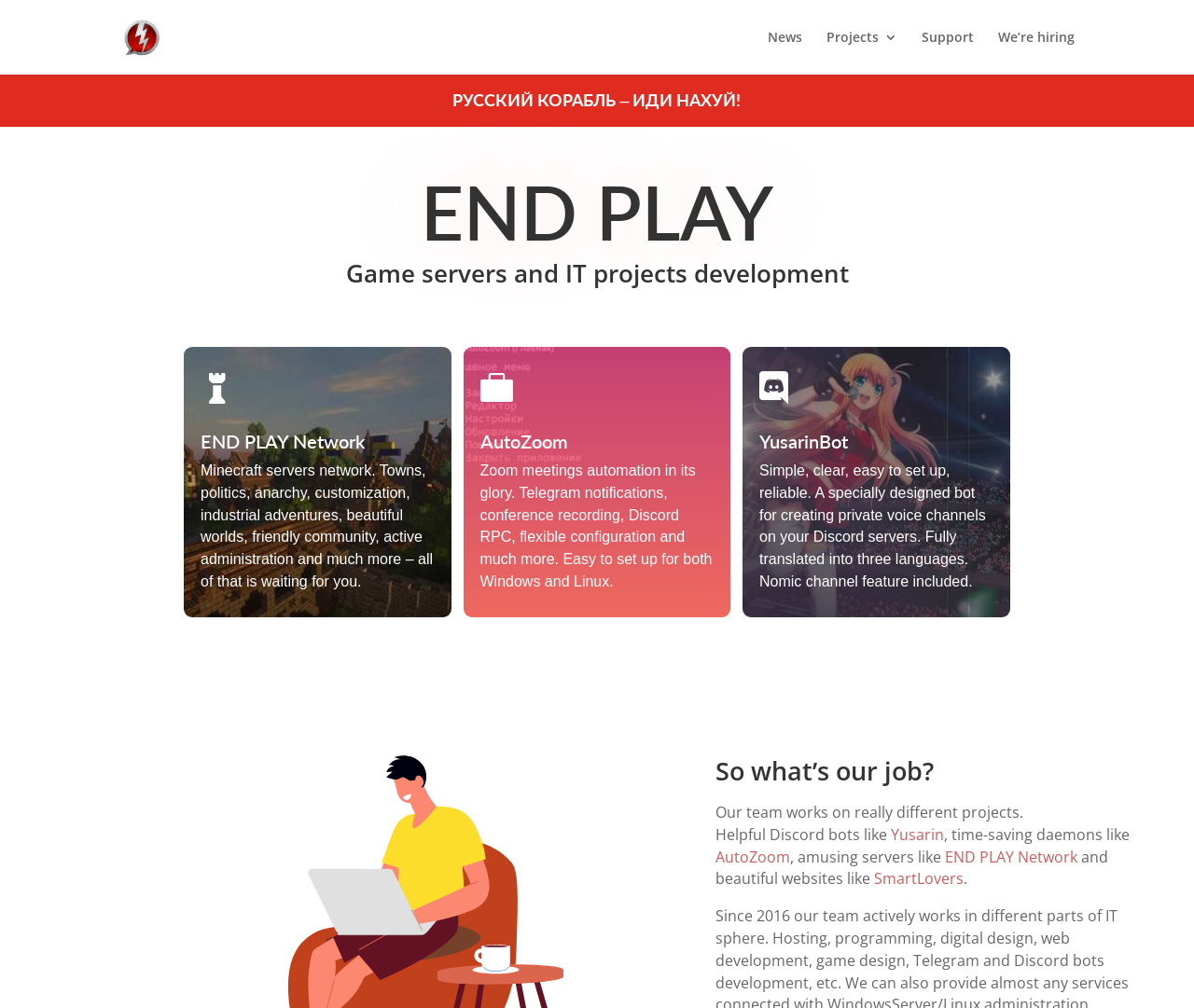Find and indicate the bounding box coordinates of the region you should select to follow the given instruction: "Read the '그래프게임 추천' article".

None